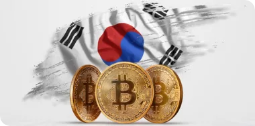Provide a short, one-word or phrase answer to the question below:
What is the likely topic of discussion related to the image?

Central bank digital currencies